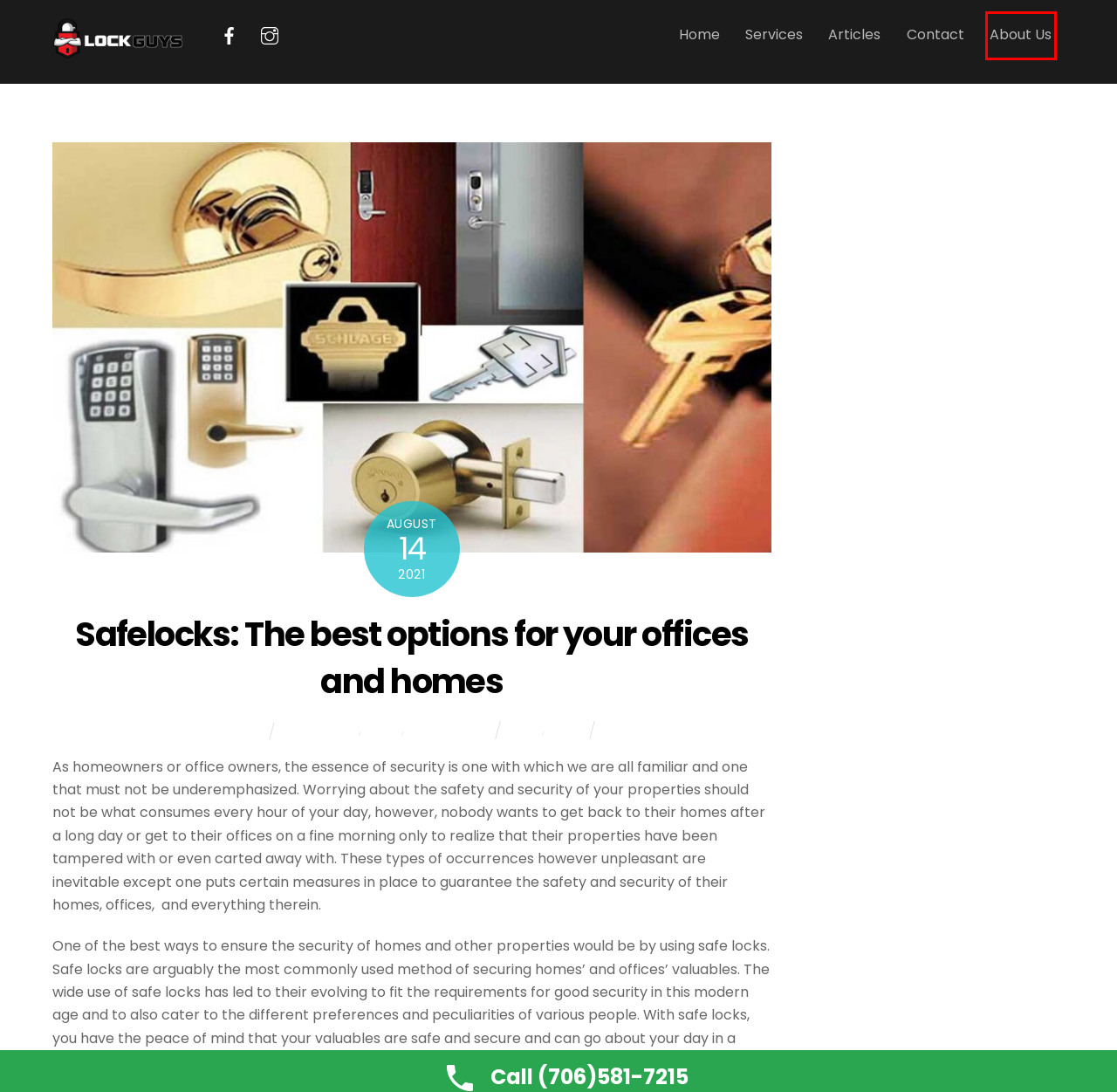Observe the provided screenshot of a webpage with a red bounding box around a specific UI element. Choose the webpage description that best fits the new webpage after you click on the highlighted element. These are your options:
A. Articles - Lock Guys
B. Automotive Archives - Lock Guys
C. yaser, Author at Lock Guys
D. News Archives - Lock Guys
E. Technology Archives - Lock Guys
F. About Us - Lock Guys
G. Residential Services - Lock Guys
H. Home - Lock Guys

F